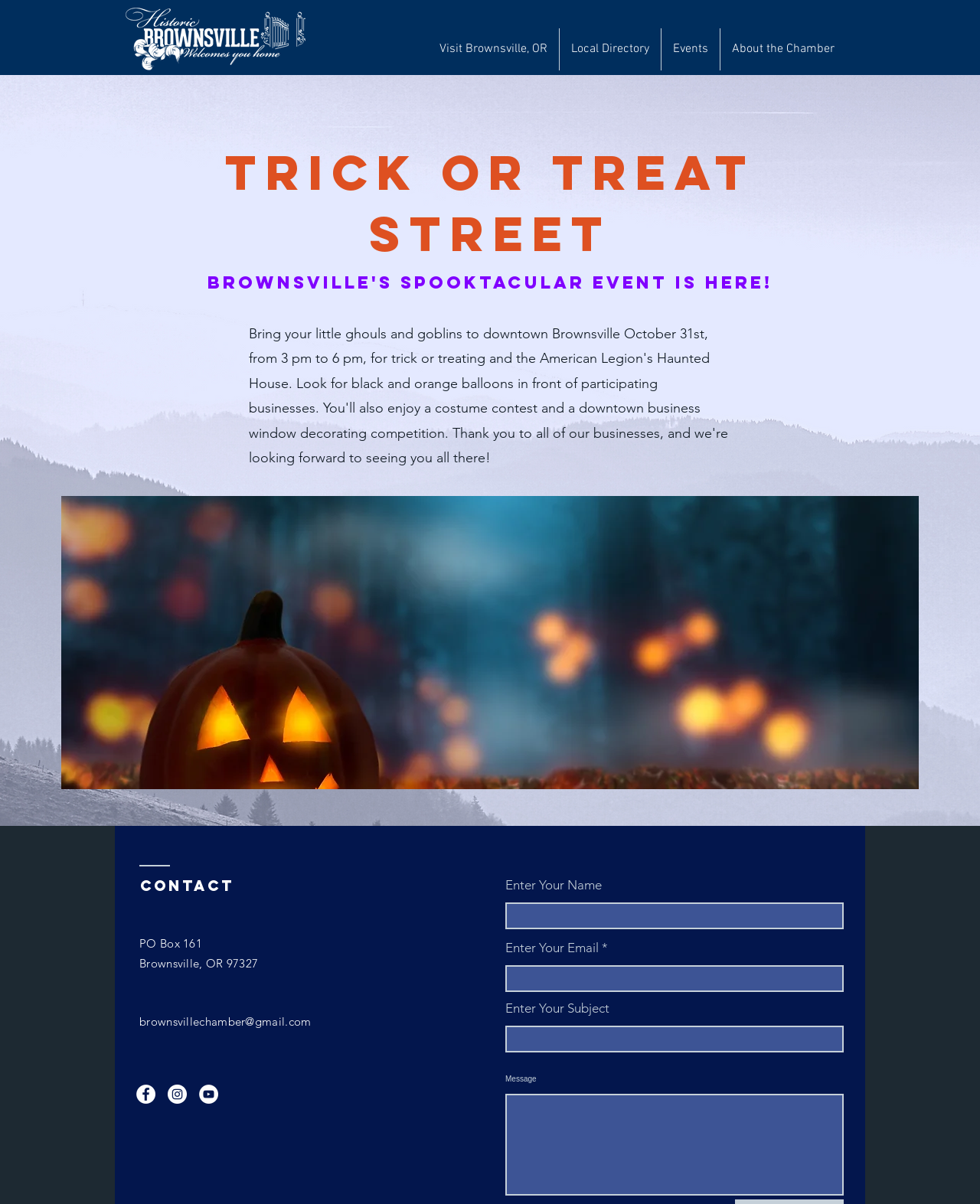Give a detailed overview of the webpage's appearance and contents.

The webpage is about Trick or Treat Street, an event organized by the Brownsville Chamber of Commerce. At the top left corner, there is a logo of the Brownsville Chamber of Commerce. Next to it, there is a navigation menu with links to "Visit Brownsville, OR", "Local Directory", "Events", and "About the Chamber".

Below the navigation menu, there is a main section with a heading "Trick or Treat Street" in a prominent font. To the right of the heading, there is a large image that takes up most of the width of the page.

On the left side of the page, there is a contact section with the address "PO Box 161, Brownsville, OR 97327" and an email address "brownsvillechamber@gmail.com". Below the contact information, there are social media links to Facebook, Instagram, and YouTube.

In the middle of the page, there is a form with fields to enter name, email, subject, and message. The email field is required, and there is a submit button at the bottom of the form.

Overall, the webpage is focused on providing information about the Trick or Treat Street event and allowing visitors to contact the Brownsville Chamber of Commerce or submit a message through the form.